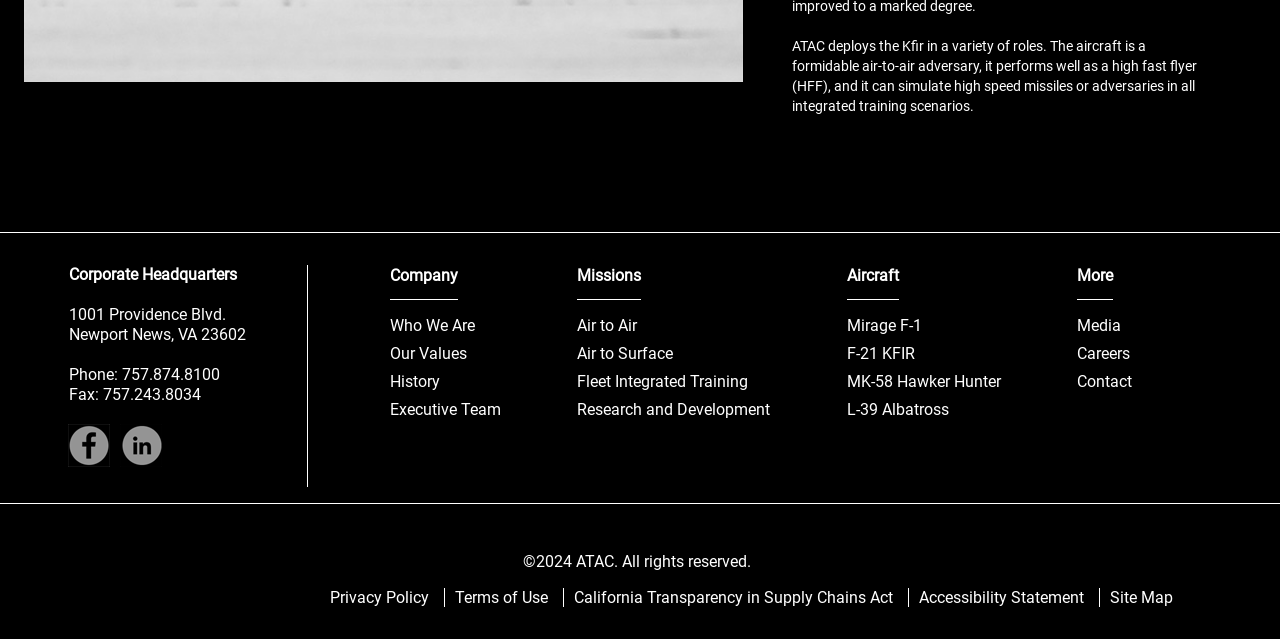What is the phone number of ATAC's corporate headquarters?
Using the image as a reference, answer the question in detail.

I found the phone number of ATAC's corporate headquarters by looking at the 'Corporate Headquarters' section, which is located in the middle of the webpage. The phone number is listed as 'Phone: 757.874.8100'.